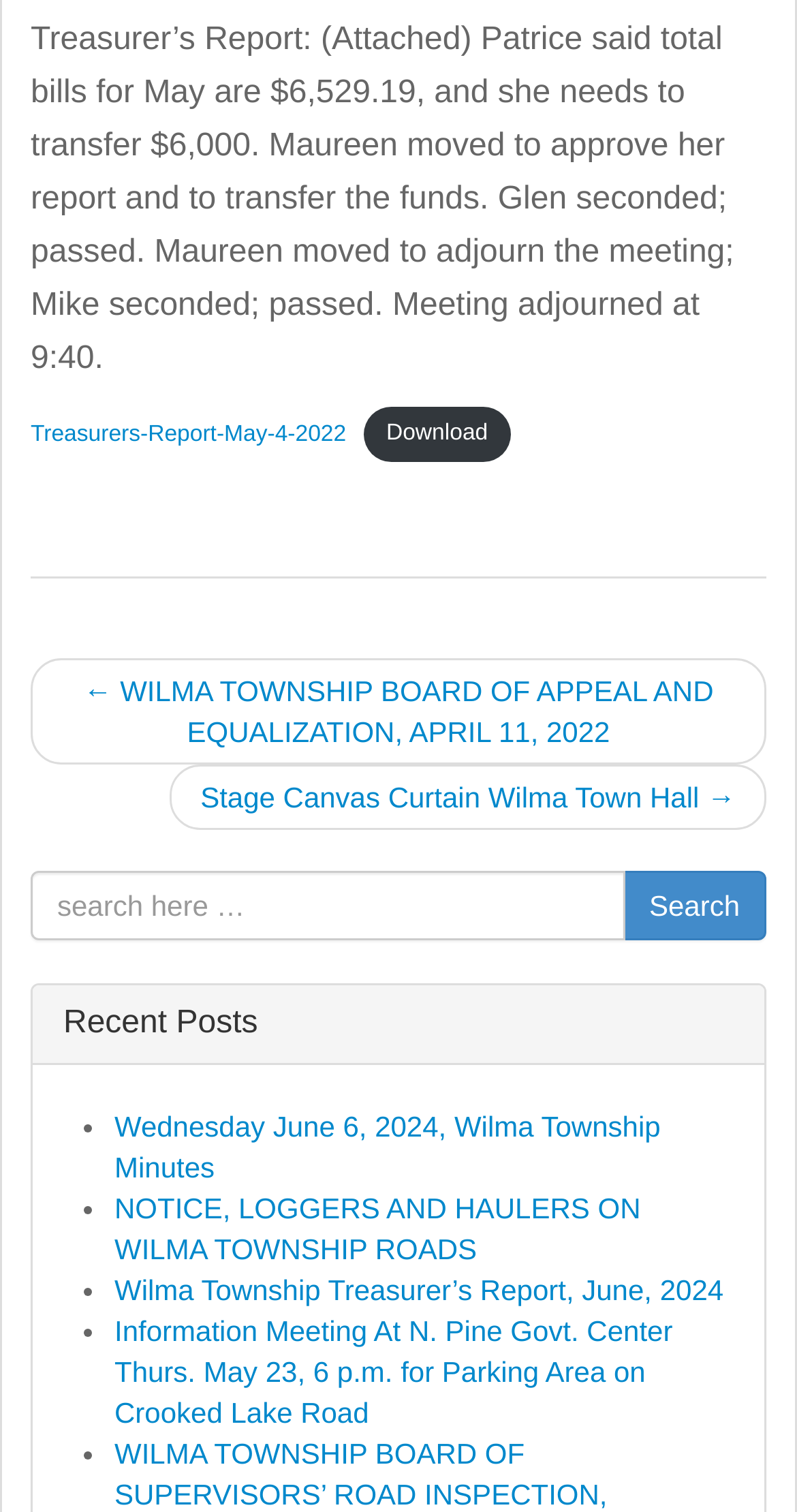Based on the image, provide a detailed and complete answer to the question: 
What is the name of the report attached?

The name of the report attached is mentioned as a link 'Treasurers-Report-May-4-2022' below the text 'Treasurer’s Report: (Attached) ...'.